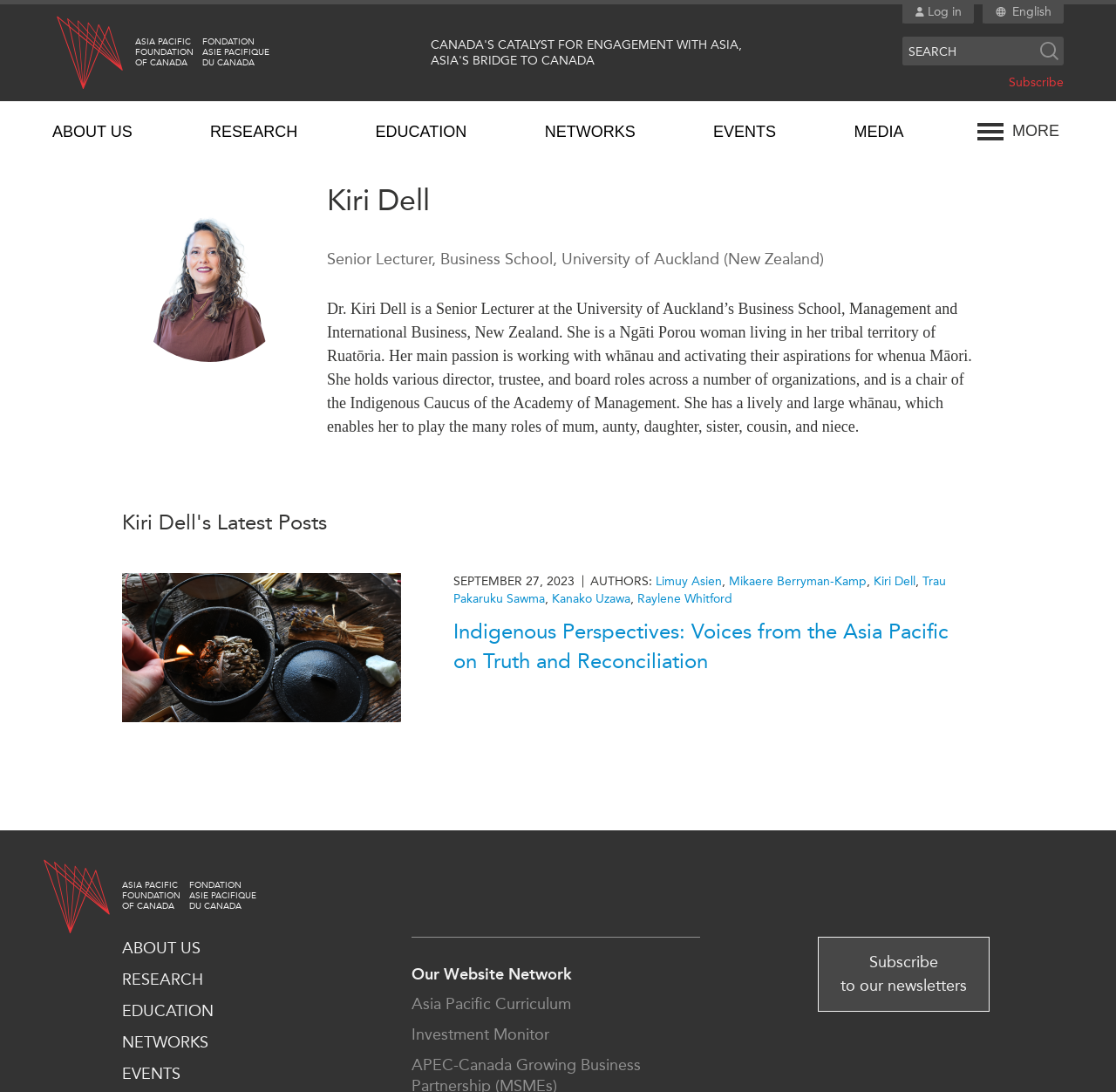Specify the bounding box coordinates of the region I need to click to perform the following instruction: "Read the latest research". The coordinates must be four float numbers in the range of 0 to 1, i.e., [left, top, right, bottom].

[0.27, 0.149, 0.483, 0.178]